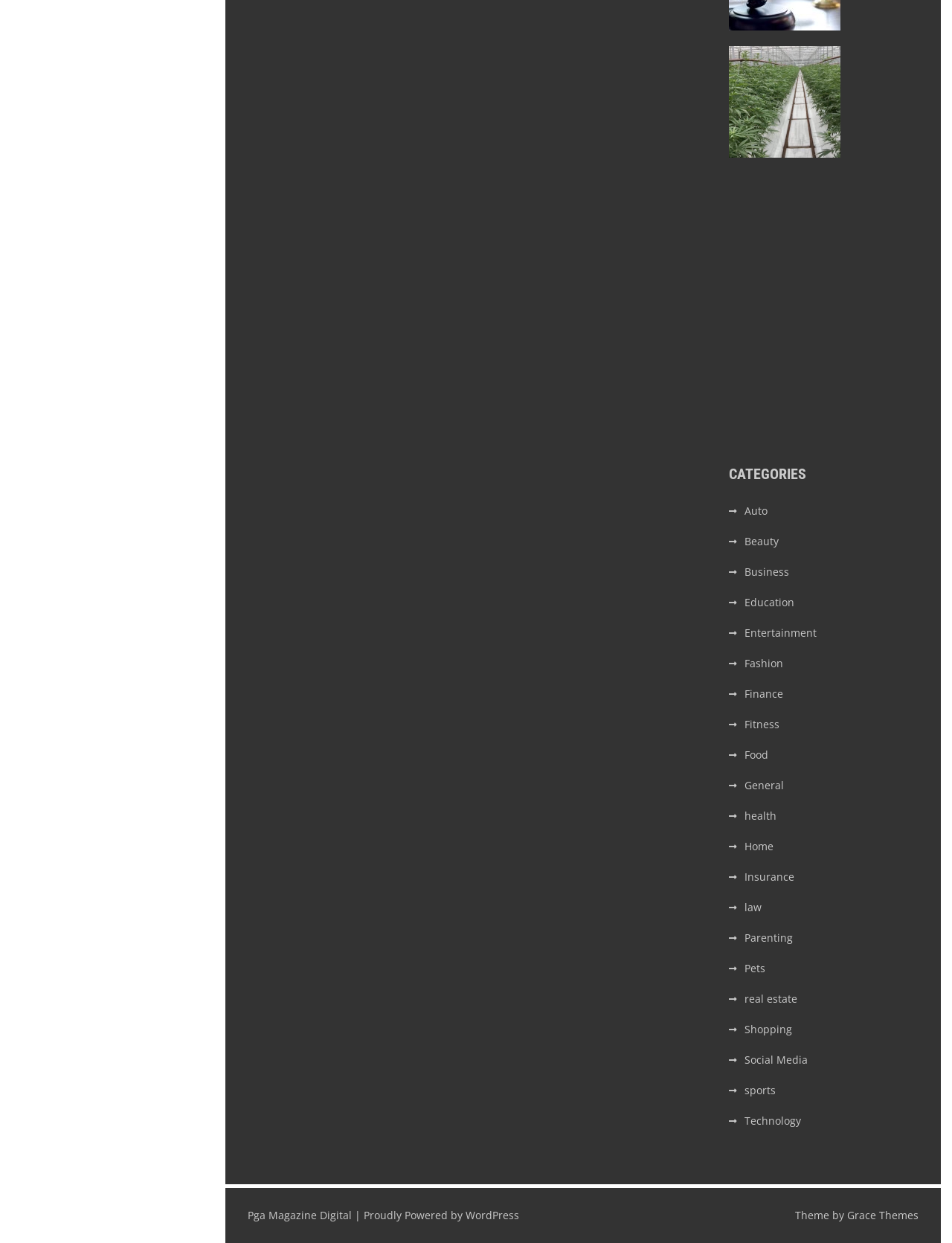Given the description: "real estate", determine the bounding box coordinates of the UI element. The coordinates should be formatted as four float numbers between 0 and 1, [left, top, right, bottom].

[0.782, 0.797, 0.838, 0.809]